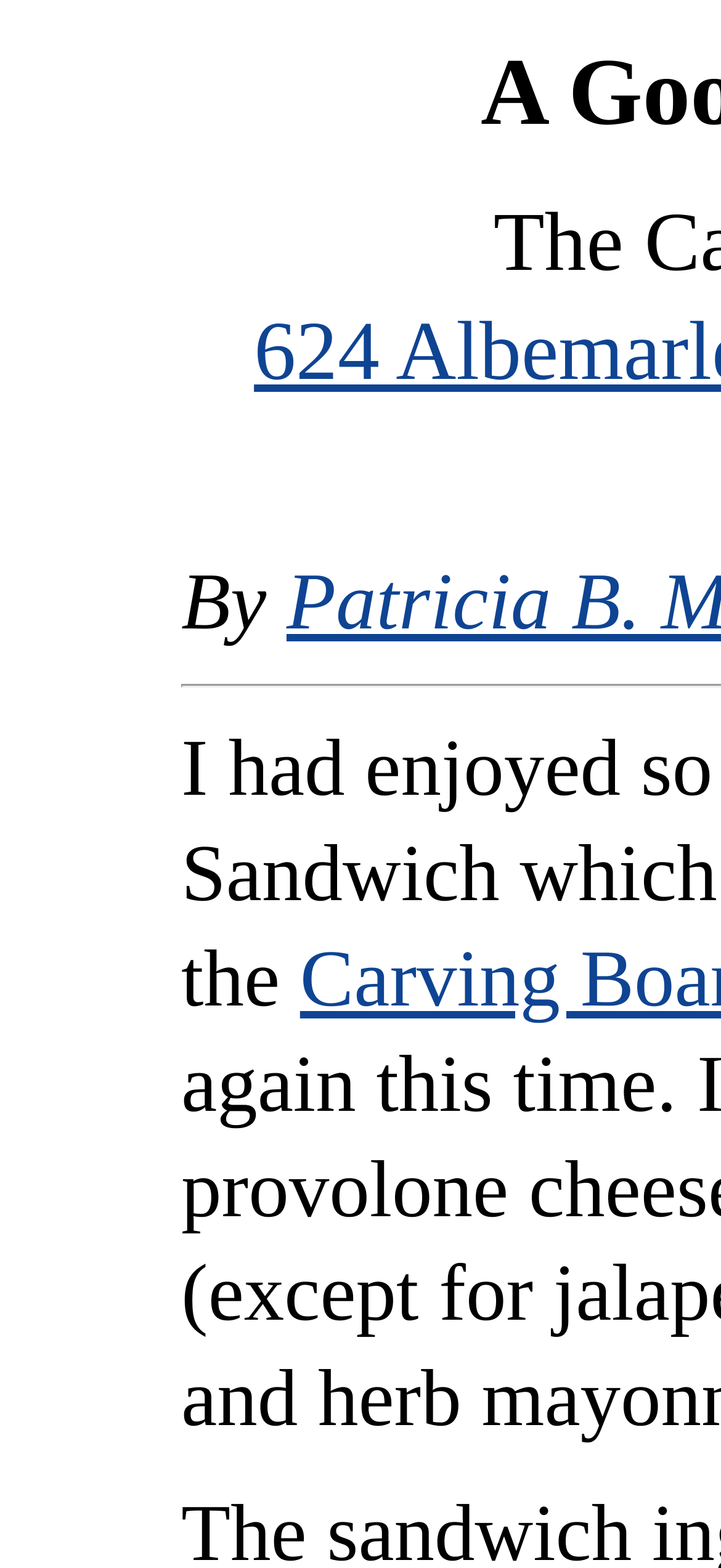Can you determine the main header of this webpage?

A Good Thing Going